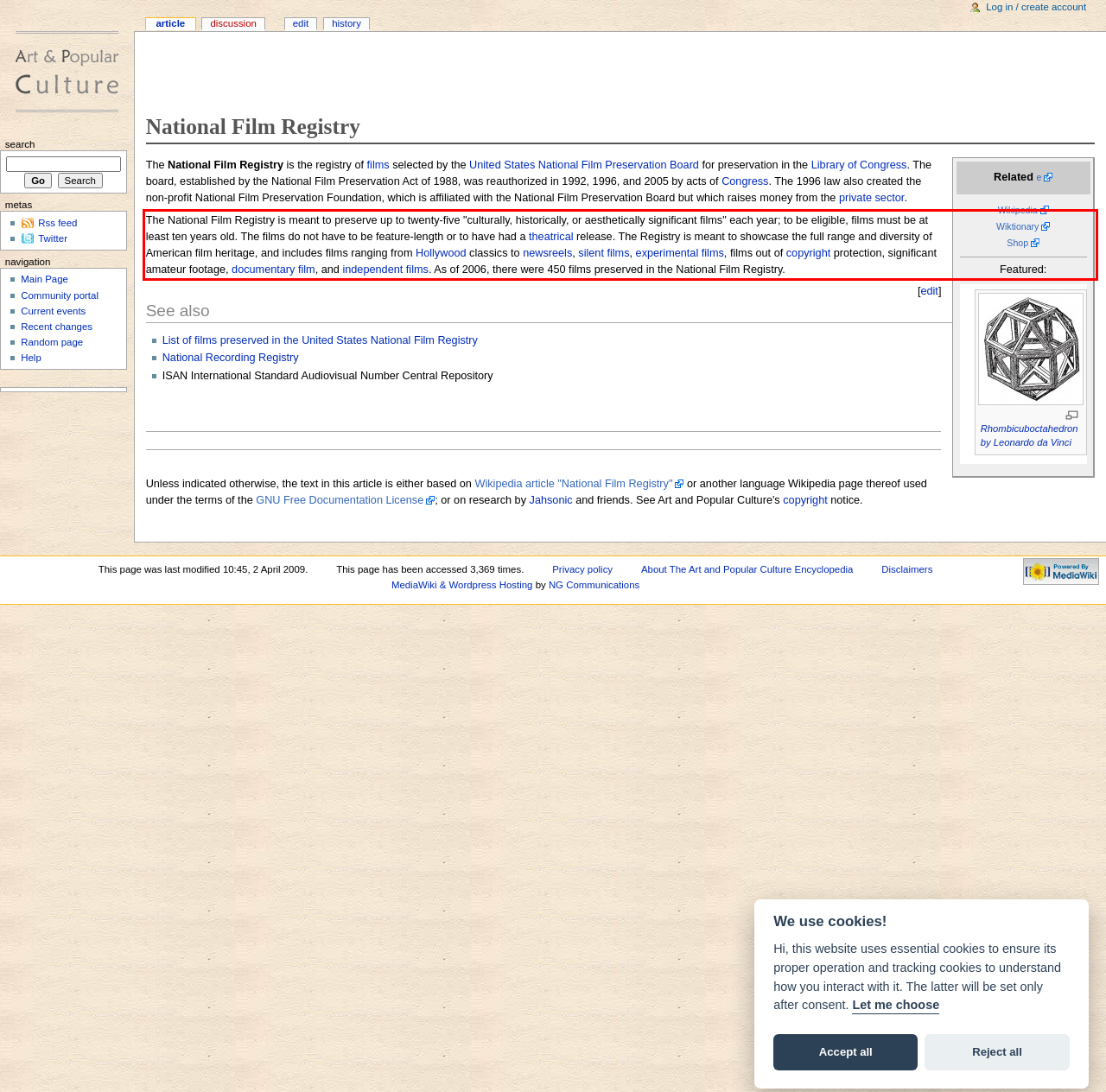Identify the text inside the red bounding box in the provided webpage screenshot and transcribe it.

The National Film Registry is meant to preserve up to twenty-five "culturally, historically, or aesthetically significant films" each year; to be eligible, films must be at least ten years old. The films do not have to be feature-length or to have had a theatrical release. The Registry is meant to showcase the full range and diversity of American film heritage, and includes films ranging from Hollywood classics to newsreels, silent films, experimental films, films out of copyright protection, significant amateur footage, documentary film, and independent films. As of 2006, there were 450 films preserved in the National Film Registry.